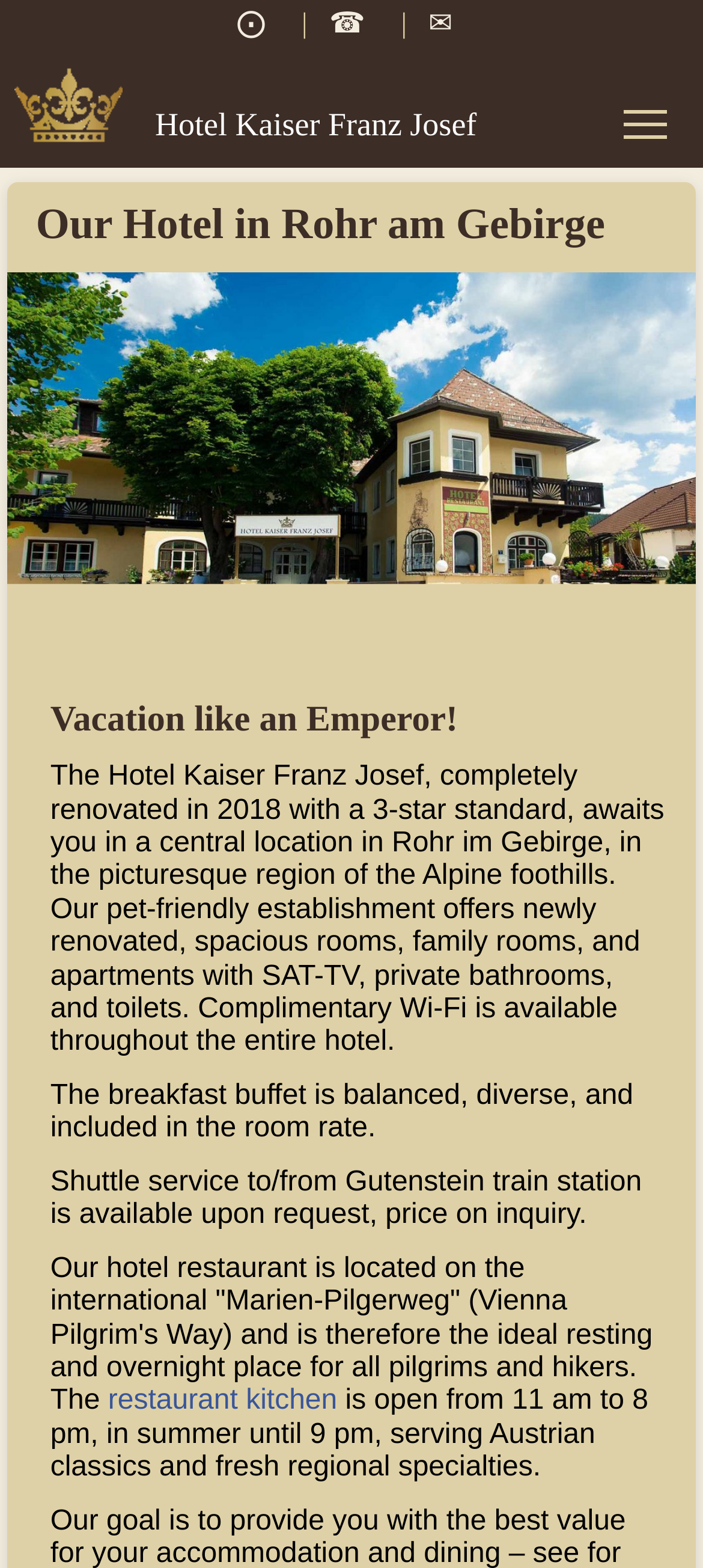Please determine the bounding box coordinates of the element's region to click in order to carry out the following instruction: "Go to the hotel page". The coordinates should be four float numbers between 0 and 1, i.e., [left, top, right, bottom].

[0.0, 0.113, 1.0, 0.171]